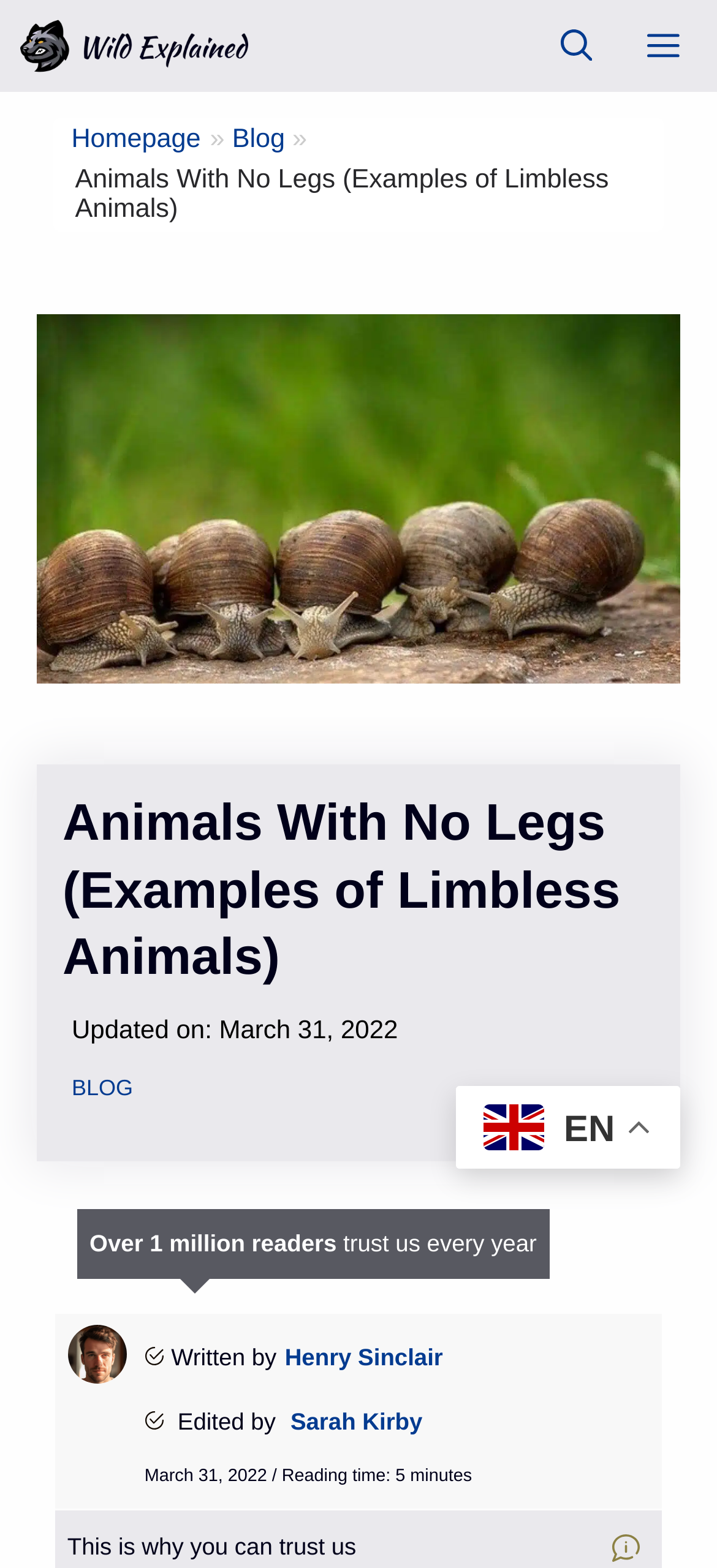Extract the primary headline from the webpage and present its text.

Animals With No Legs (Examples of Limbless Animals)